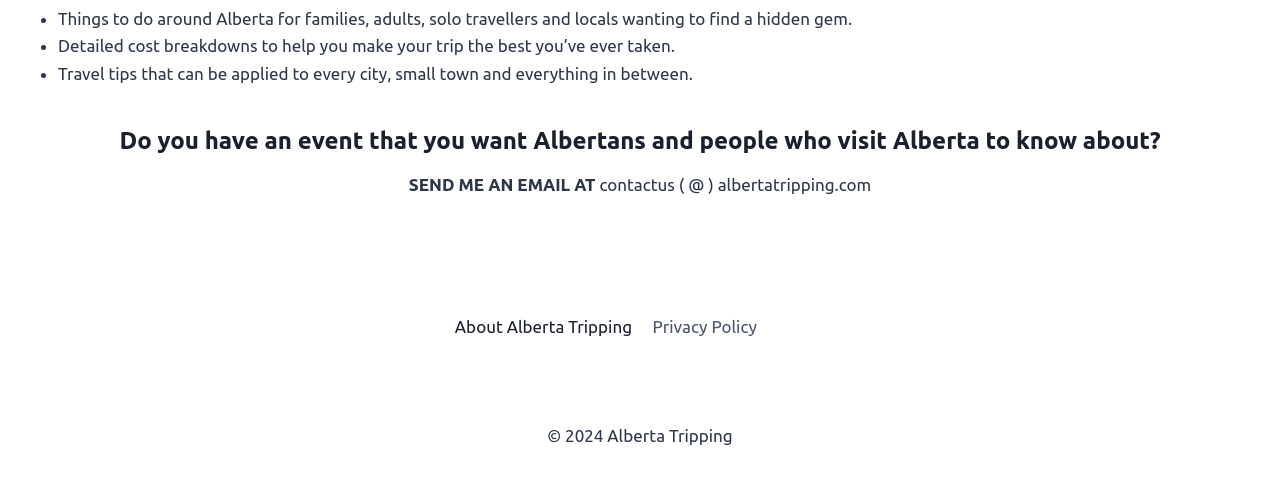Determine the bounding box for the UI element described here: "About Alberta Tripping".

[0.347, 0.62, 0.502, 0.695]